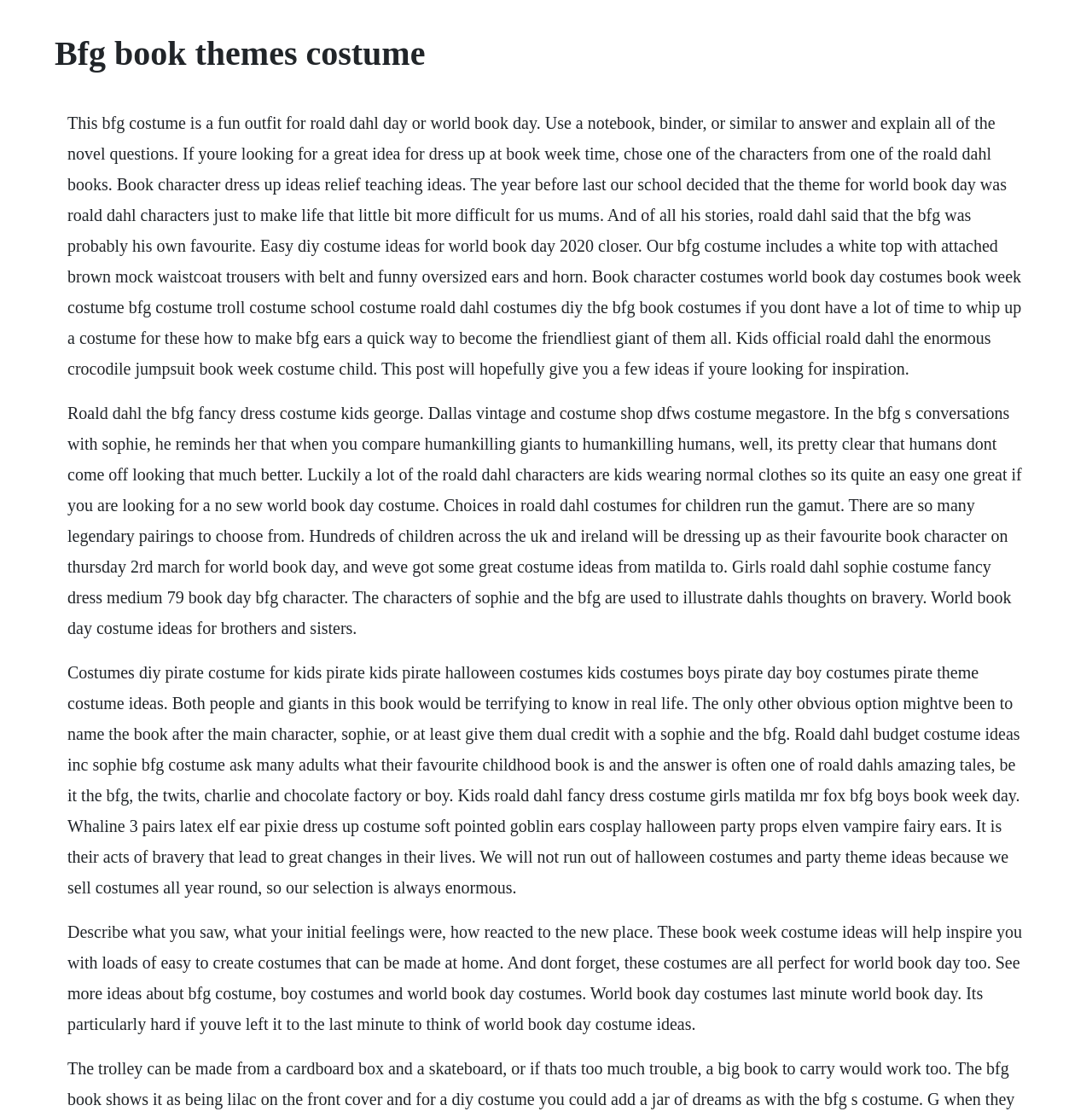Can you find and provide the title of the webpage?

Bfg book themes costume